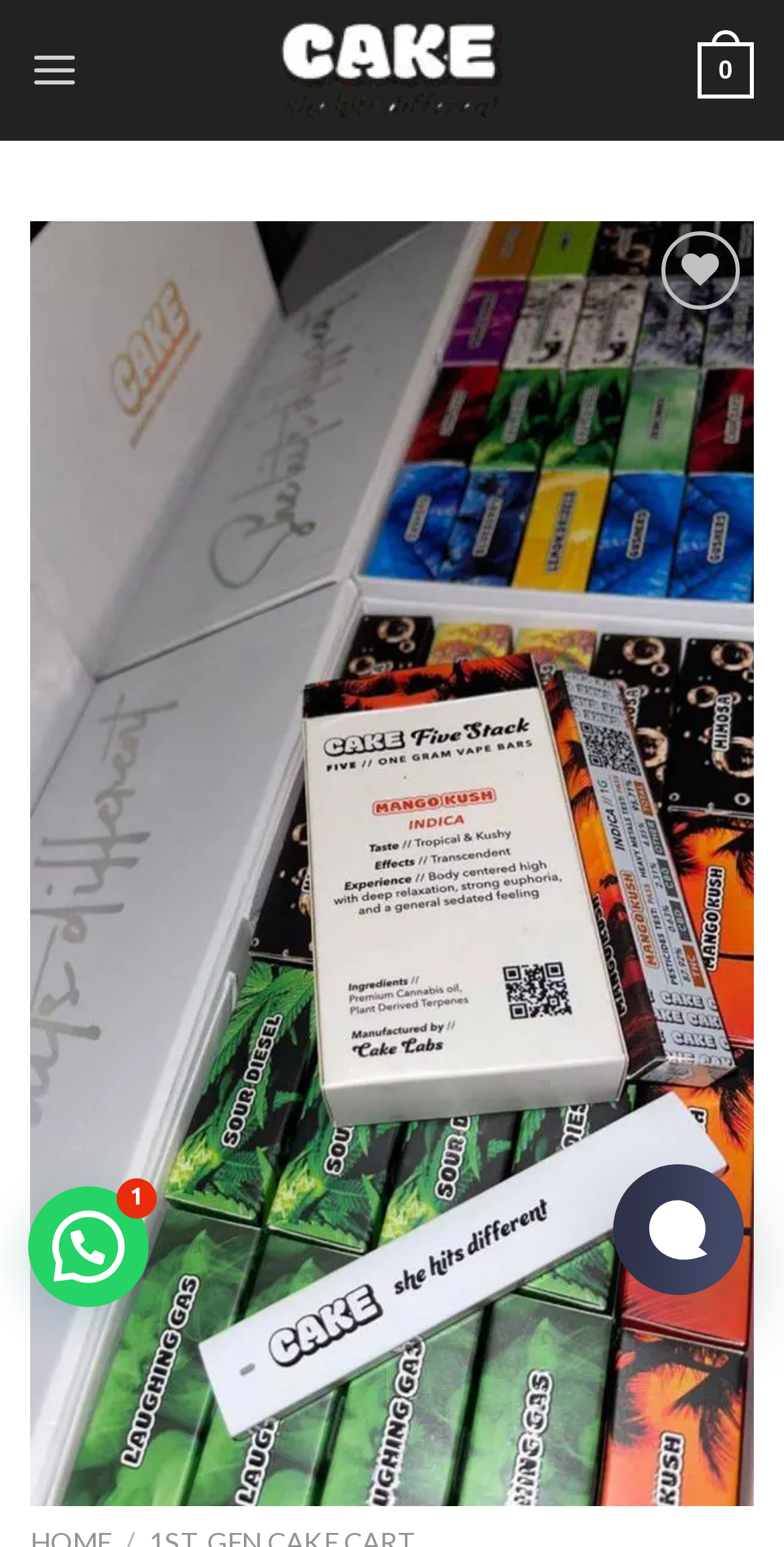Using the element description: "title="cakeshehitsdifferent.net - She Hits Different"", determine the bounding box coordinates for the specified UI element. The coordinates should be four float numbers between 0 and 1, [left, top, right, bottom].

[0.205, 0.012, 0.795, 0.079]